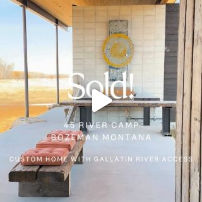Respond to the following query with just one word or a short phrase: 
What is the notable feature of the property?

Access to Gallatin River